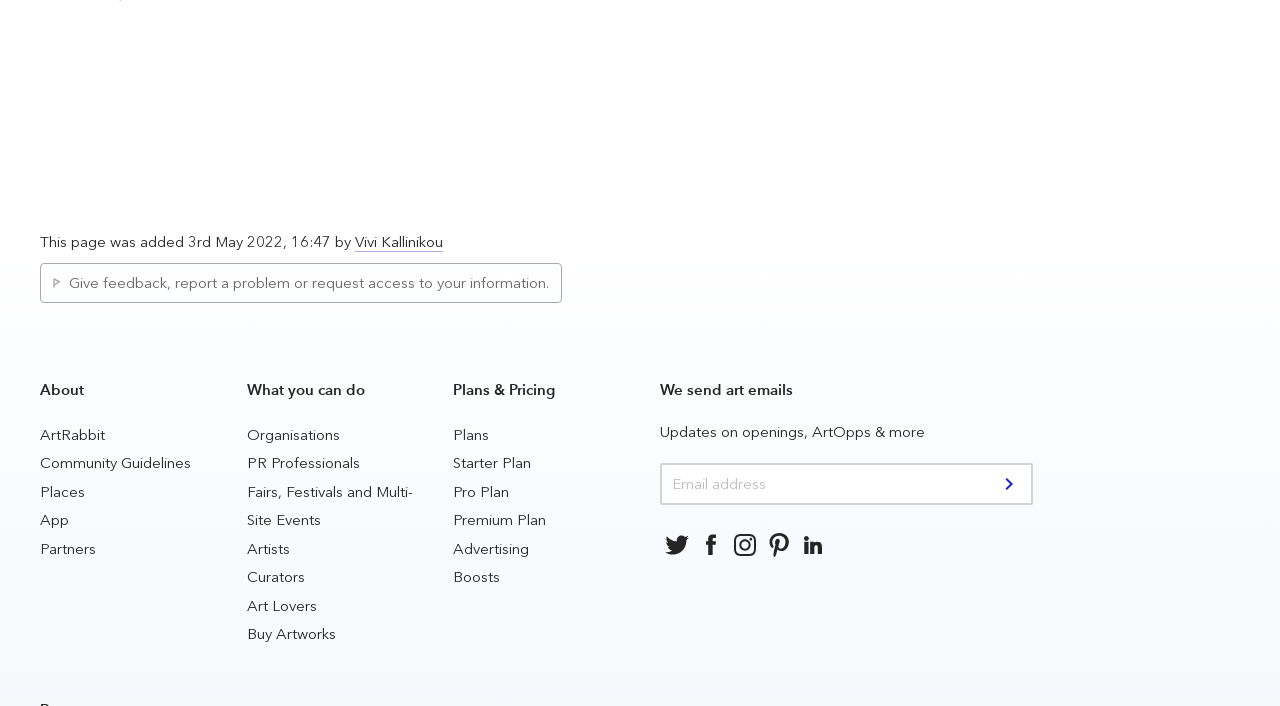What is the name of the person who added this page?
Could you please answer the question thoroughly and with as much detail as possible?

The answer can be found in the static text element 'This page was added 3rd May 2022, 16:47 by' which is followed by a link element 'Vivi Kallinikou'.